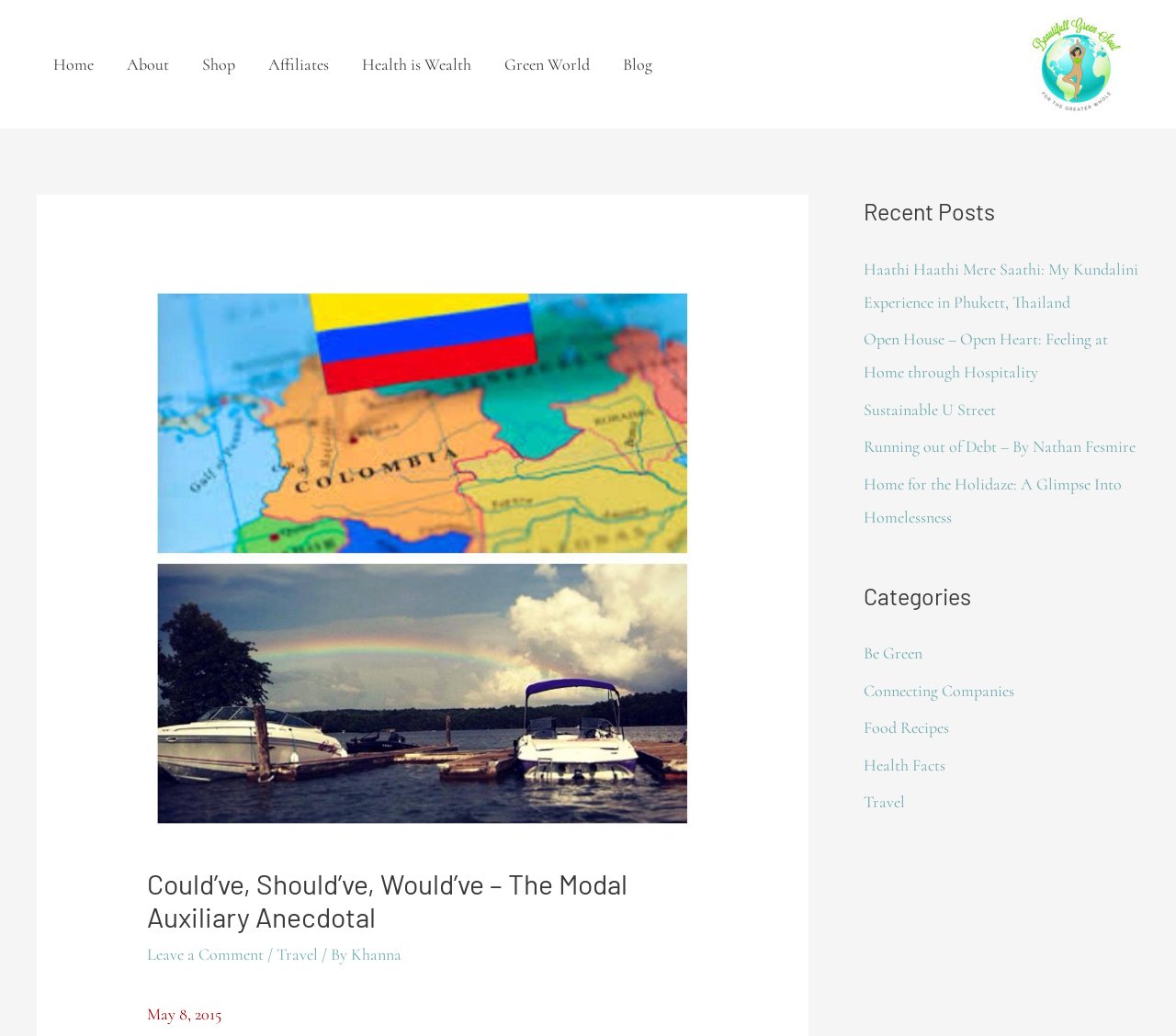What is the text of the first link in the navigation section?
Please answer using one word or phrase, based on the screenshot.

Home